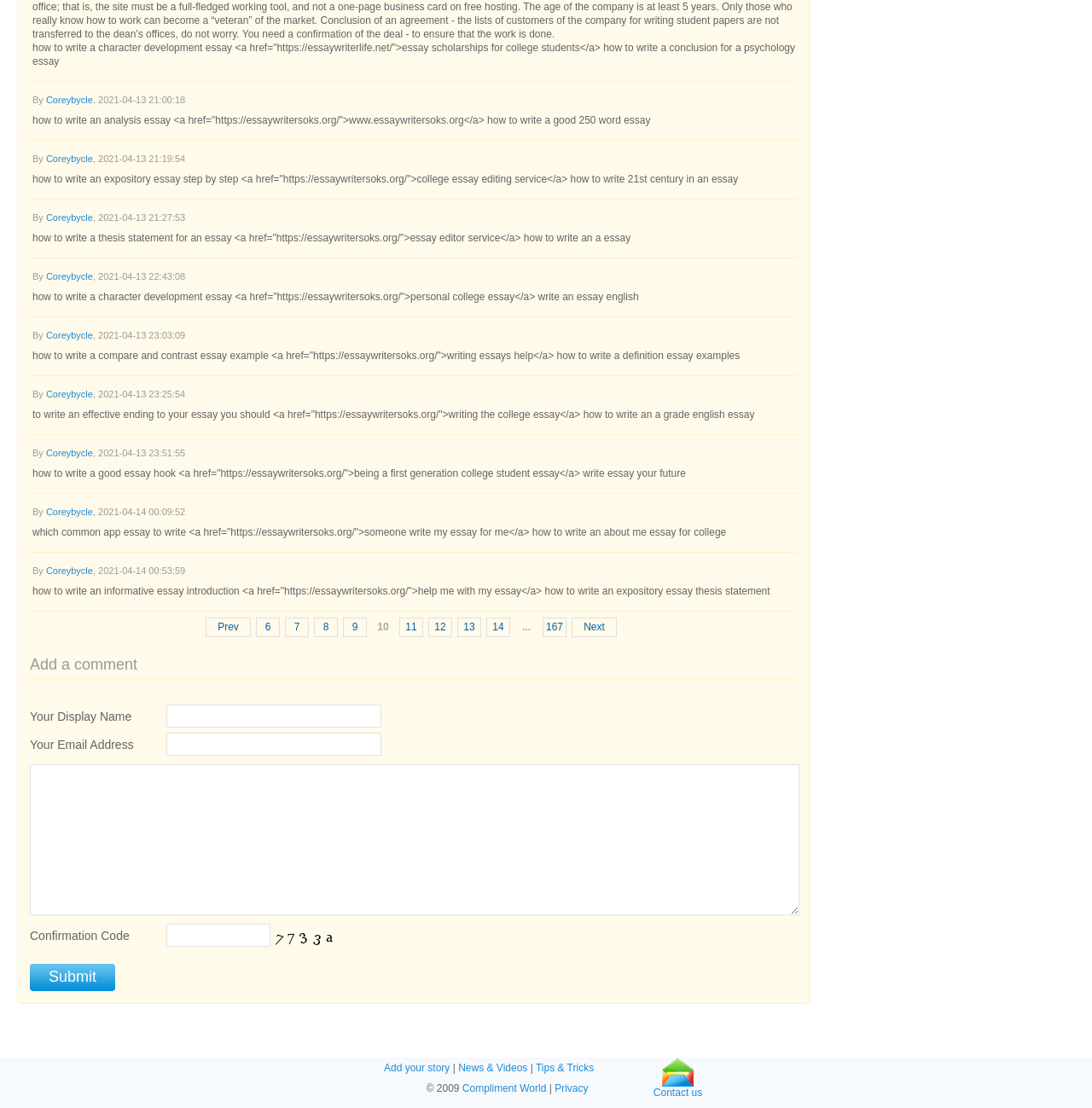Highlight the bounding box coordinates of the element that should be clicked to carry out the following instruction: "Add a comment". The coordinates must be given as four float numbers ranging from 0 to 1, i.e., [left, top, right, bottom].

[0.027, 0.592, 0.126, 0.607]